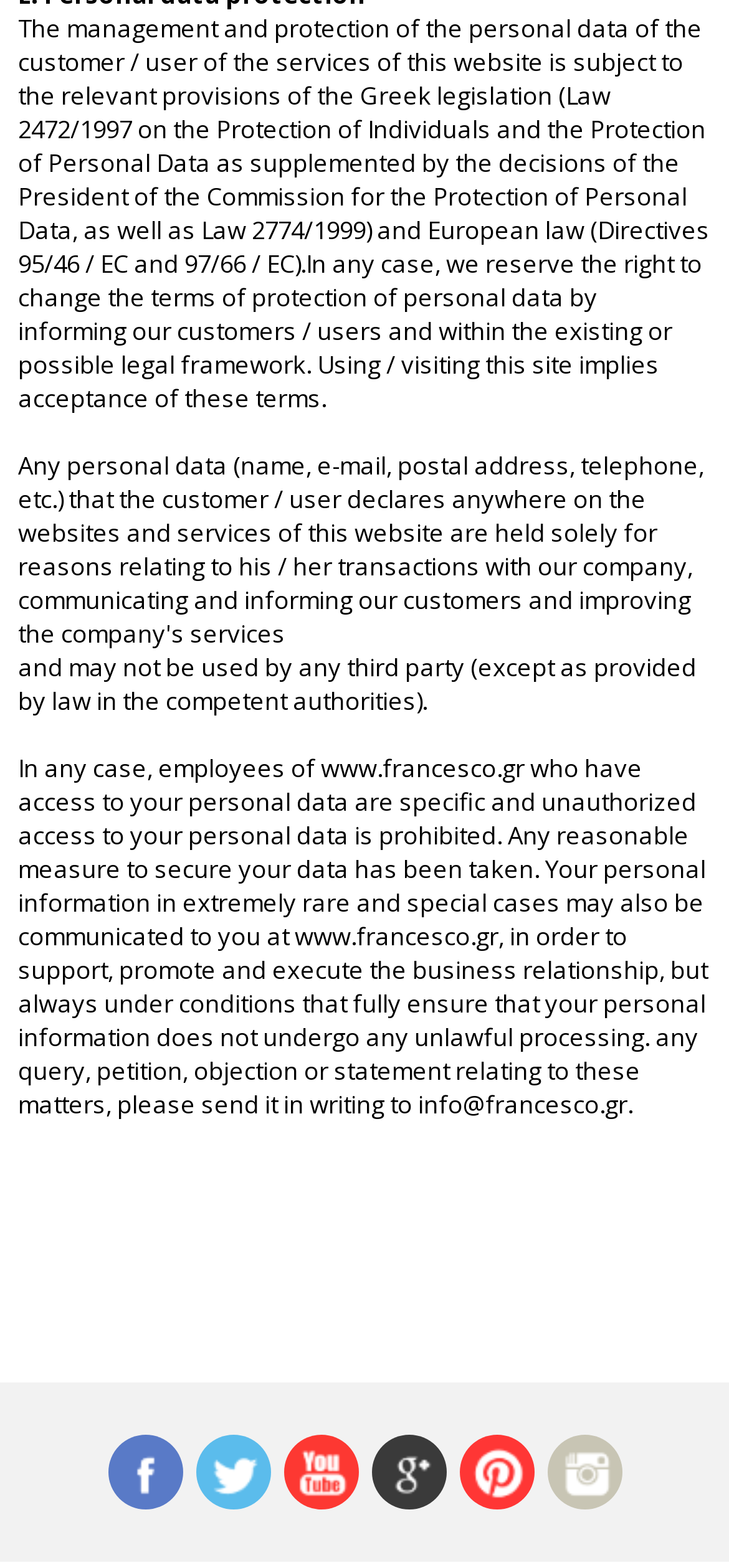Please provide a comprehensive response to the question based on the details in the image: What laws regulate the protection of personal data?

The webpage mentions that the management and protection of personal data are subject to the relevant provisions of the Greek legislation (Law 2472/1997 and Law 2774/1999) and European law (Directives 95/46/EC and 97/66/EC).